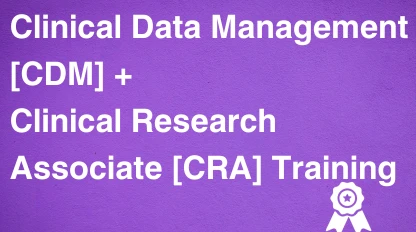Answer the following query concisely with a single word or phrase:
What is the title of the training program?

Clinical Data Management [CDM] + Clinical Research Associate [CRA] Training